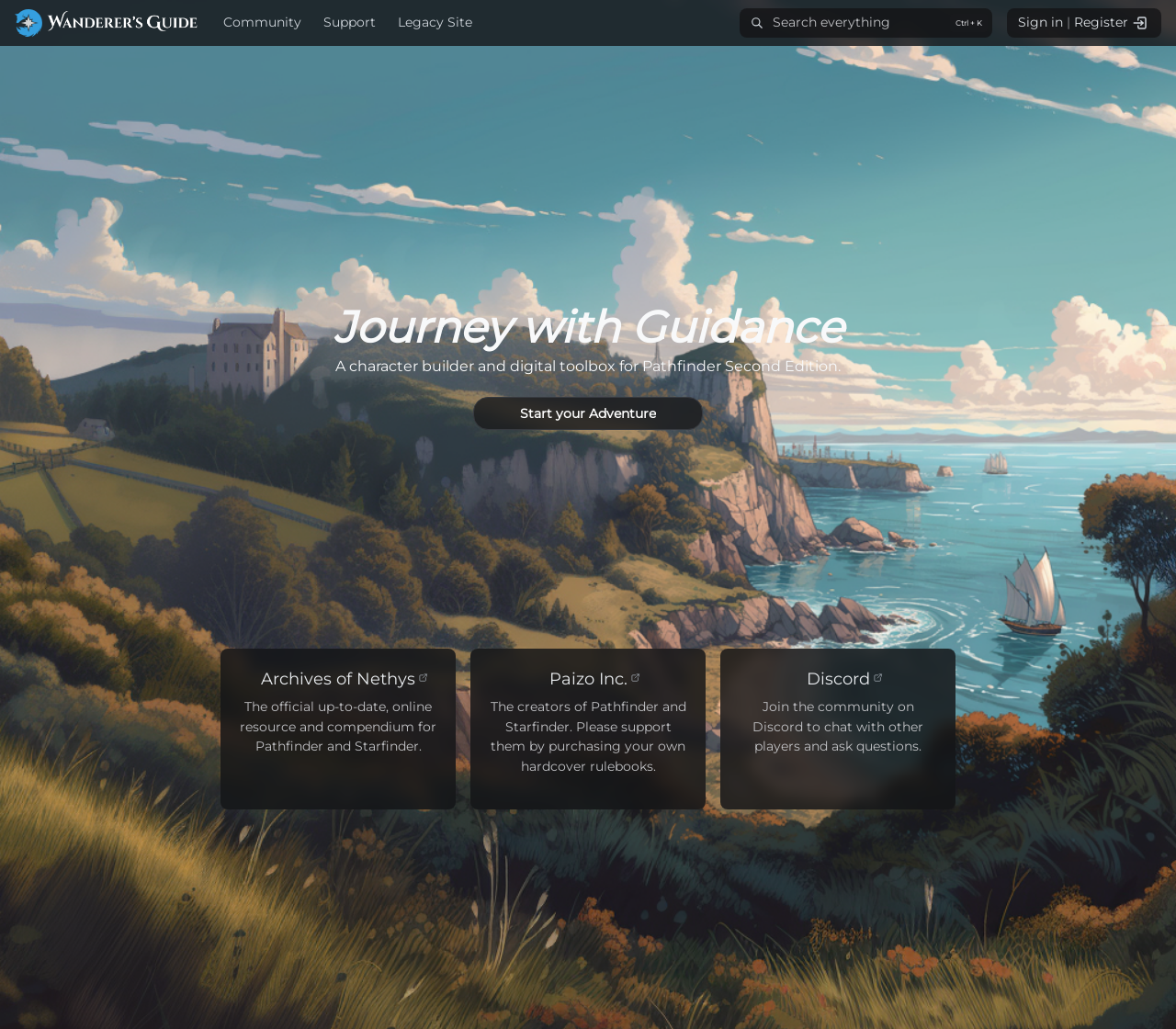Find the bounding box coordinates of the clickable element required to execute the following instruction: "Join the community on Discord". Provide the coordinates as four float numbers between 0 and 1, i.e., [left, top, right, bottom].

[0.628, 0.648, 0.797, 0.673]